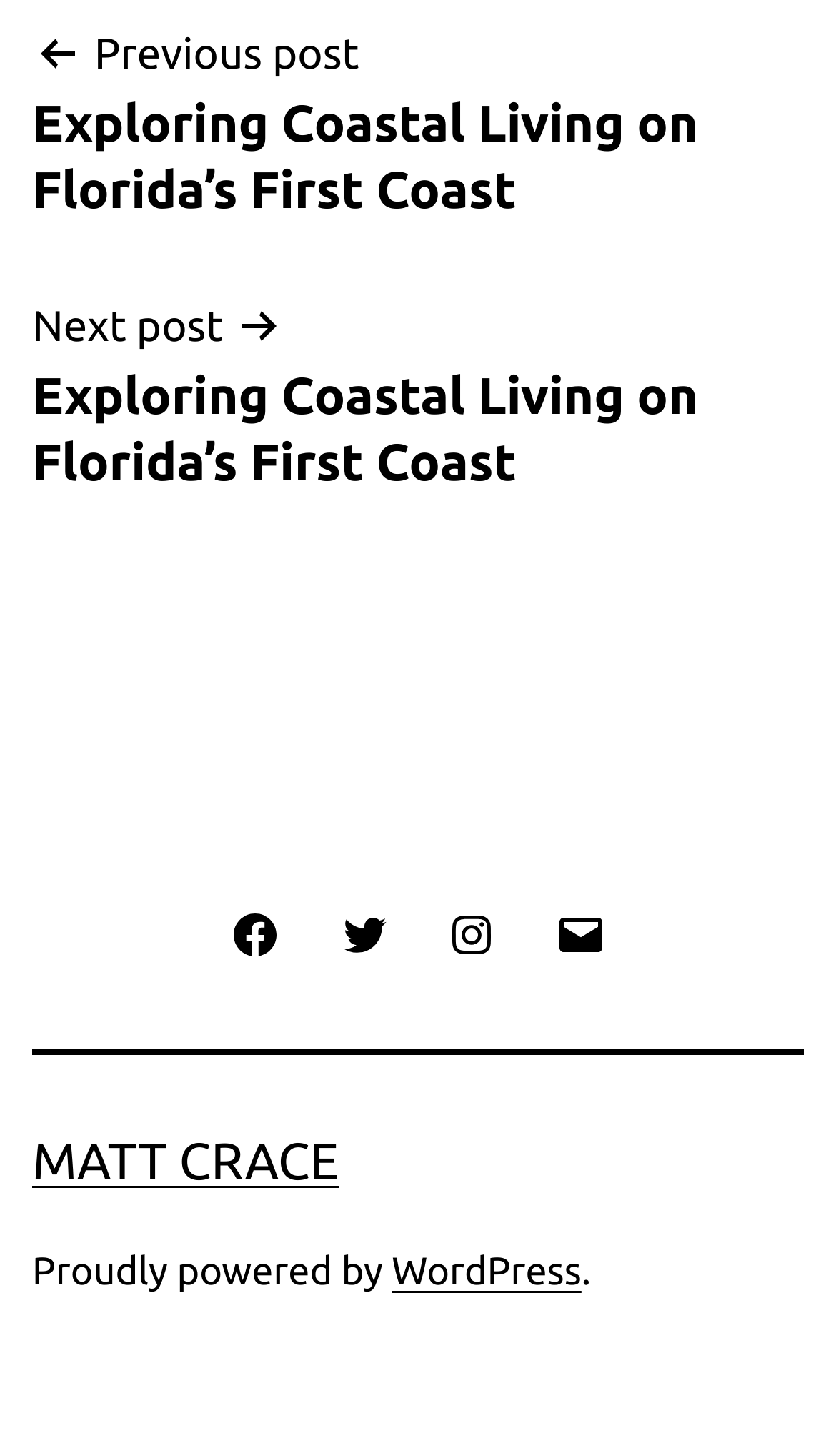How many social media links are available?
Based on the image, please offer an in-depth response to the question.

I counted the number of link elements under the 'Secondary menu' navigation element, which are 'Facebook', 'Twitter', 'Instagram', and 'Email', and found that there are 4 social media links available.